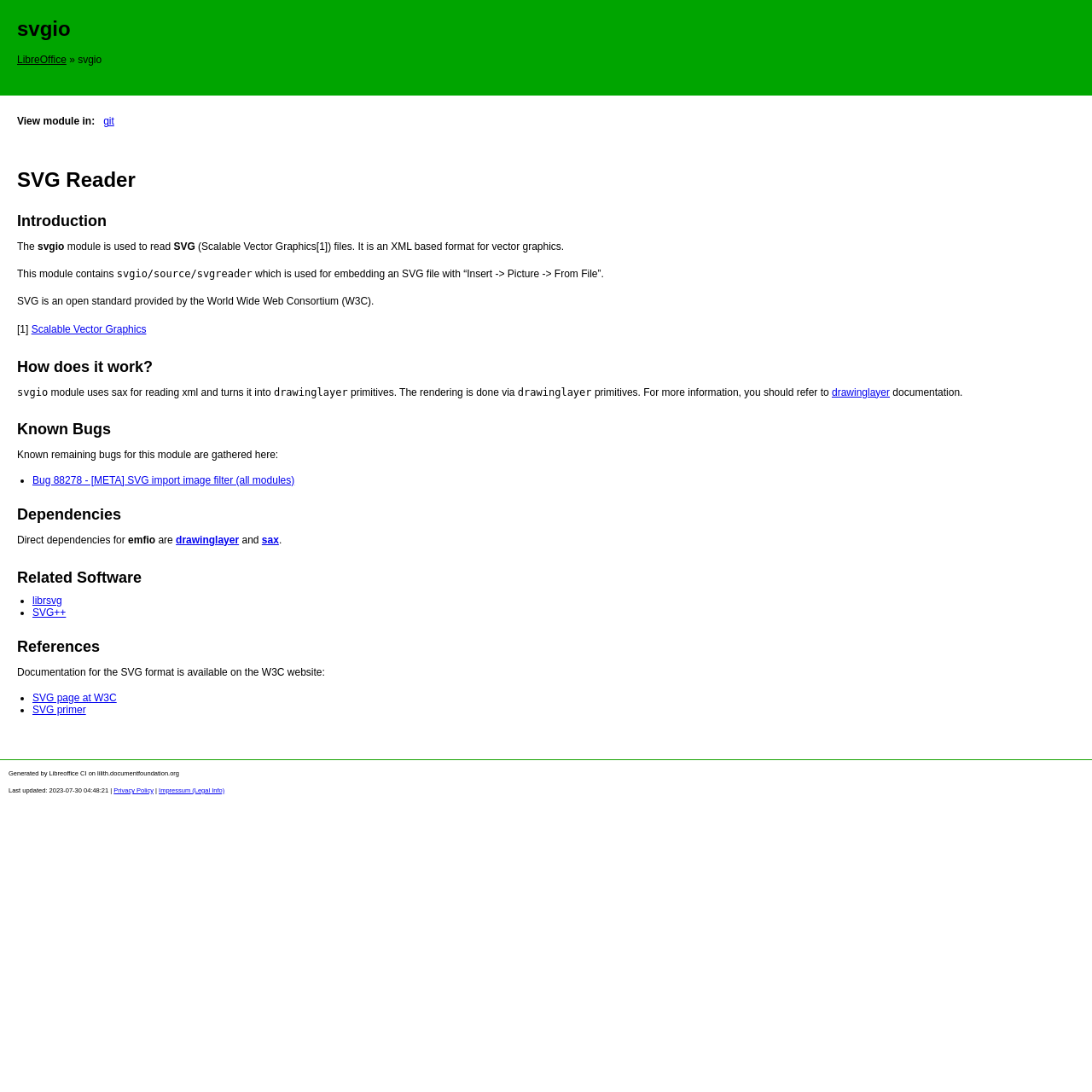Create an elaborate caption for the webpage.

The webpage is about the svgio module, which is used to read SVG files. At the top, there is a heading "svgio" followed by a link to "LibreOffice" and a static text "» svgio". Below this, there is a section with a heading "View module in:" and a link to "git".

The main content of the page is divided into several sections, each with its own heading. The first section is "SVG Reader" which provides an introduction to the svgio module. The text explains that the module is used to read SVG files, which are an open standard provided by the World Wide Web Consortium (W3C).

The next section is "How does it work?" which describes the process of reading XML and turning it into drawing layer primitives. There is also a link to "drawinglayer" for more information.

The following sections are "Known Bugs", "Dependencies", "Related Software", and "References". The "Known Bugs" section lists some remaining bugs for the module, while the "Dependencies" section lists the direct dependencies, including "emfio", "drawinglayer", and "sax". The "Related Software" section lists some related software, including "librsvg" and "SVG++". The "References" section provides links to documentation for the SVG format on the W3C website.

At the bottom of the page, there is a section with information about the generation of the page, including the date and time of the last update, as well as links to the "Privacy Policy" and "Impressum (Legal Info)".